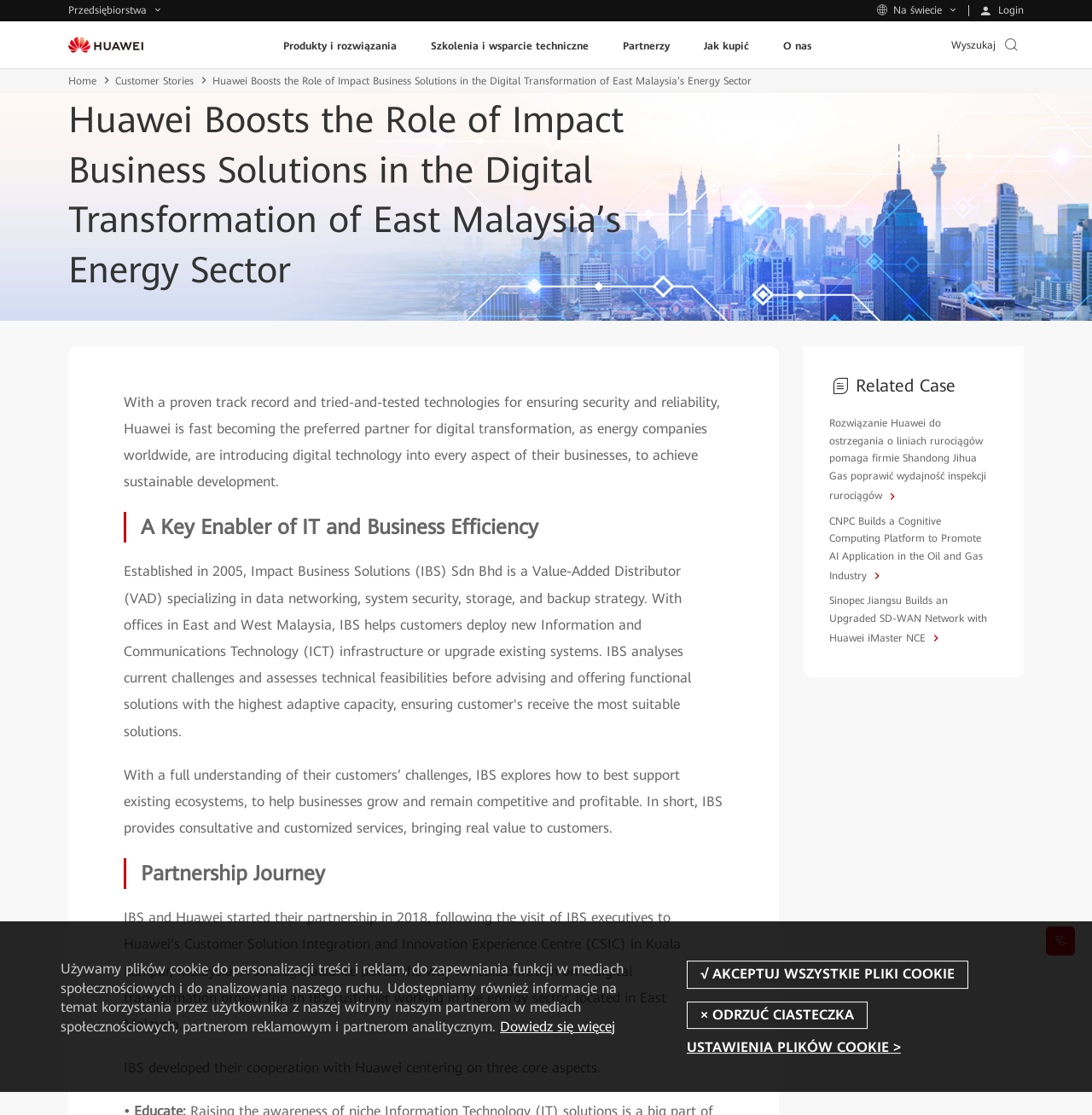Please specify the bounding box coordinates in the format (top-left x, top-left y, bottom-right x, bottom-right y), with all values as floating point numbers between 0 and 1. Identify the bounding box of the UI element described by: Dear White People, Sigh

None